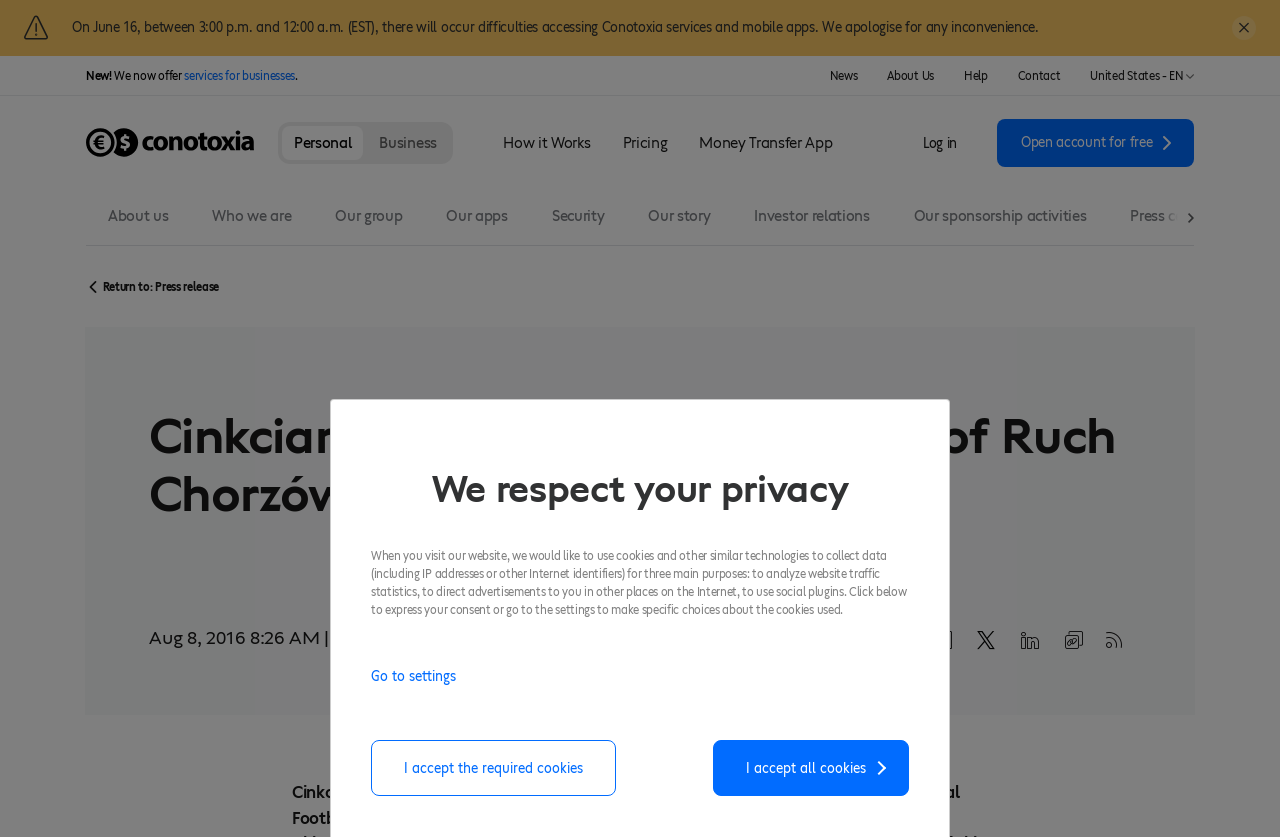Please identify the bounding box coordinates of the element I should click to complete this instruction: 'Learn about how it works'. The coordinates should be given as four float numbers between 0 and 1, like this: [left, top, right, bottom].

[0.393, 0.16, 0.461, 0.18]